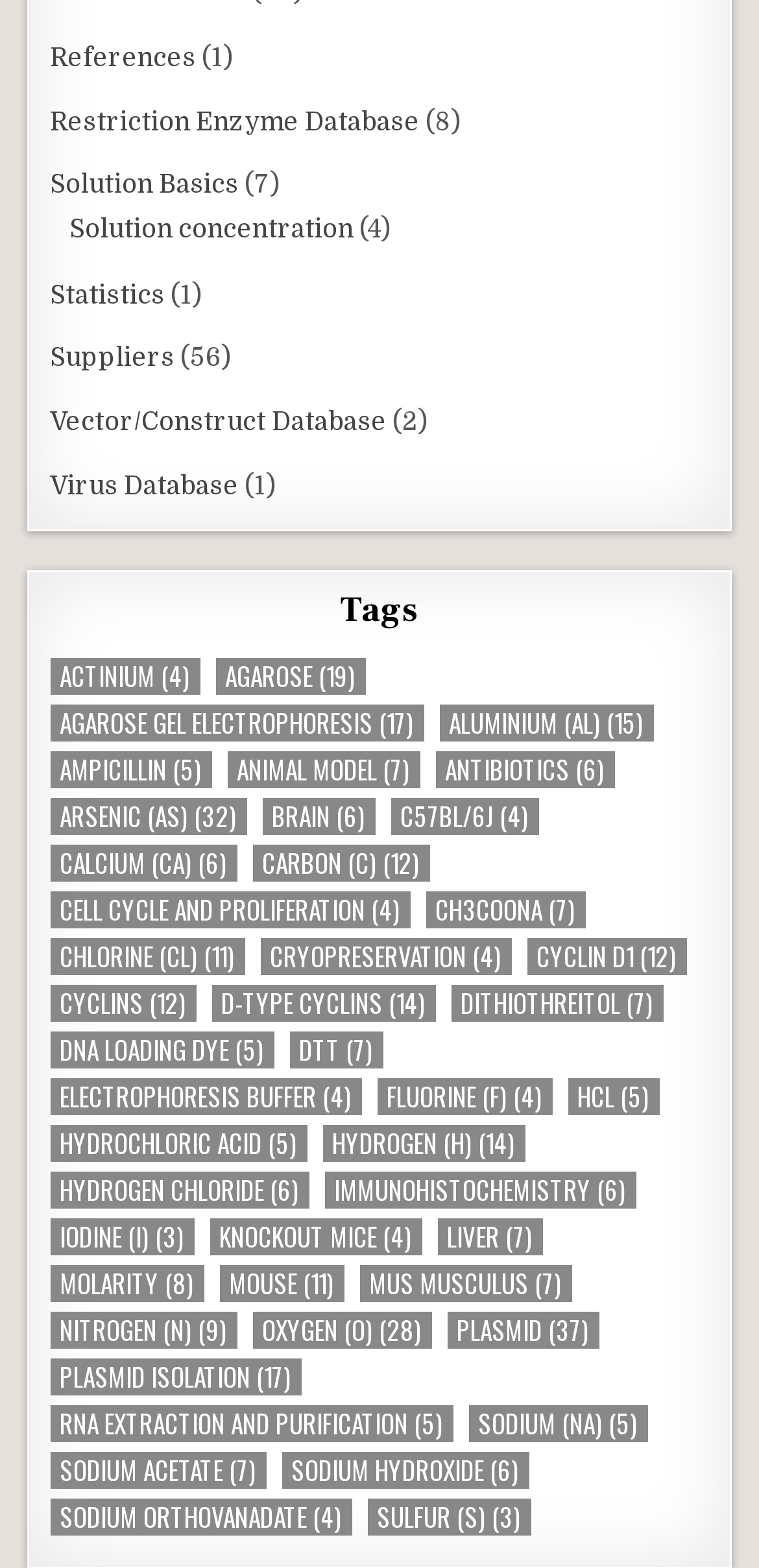Can you specify the bounding box coordinates of the area that needs to be clicked to fulfill the following instruction: "View 'actinium' items"?

[0.066, 0.419, 0.263, 0.443]